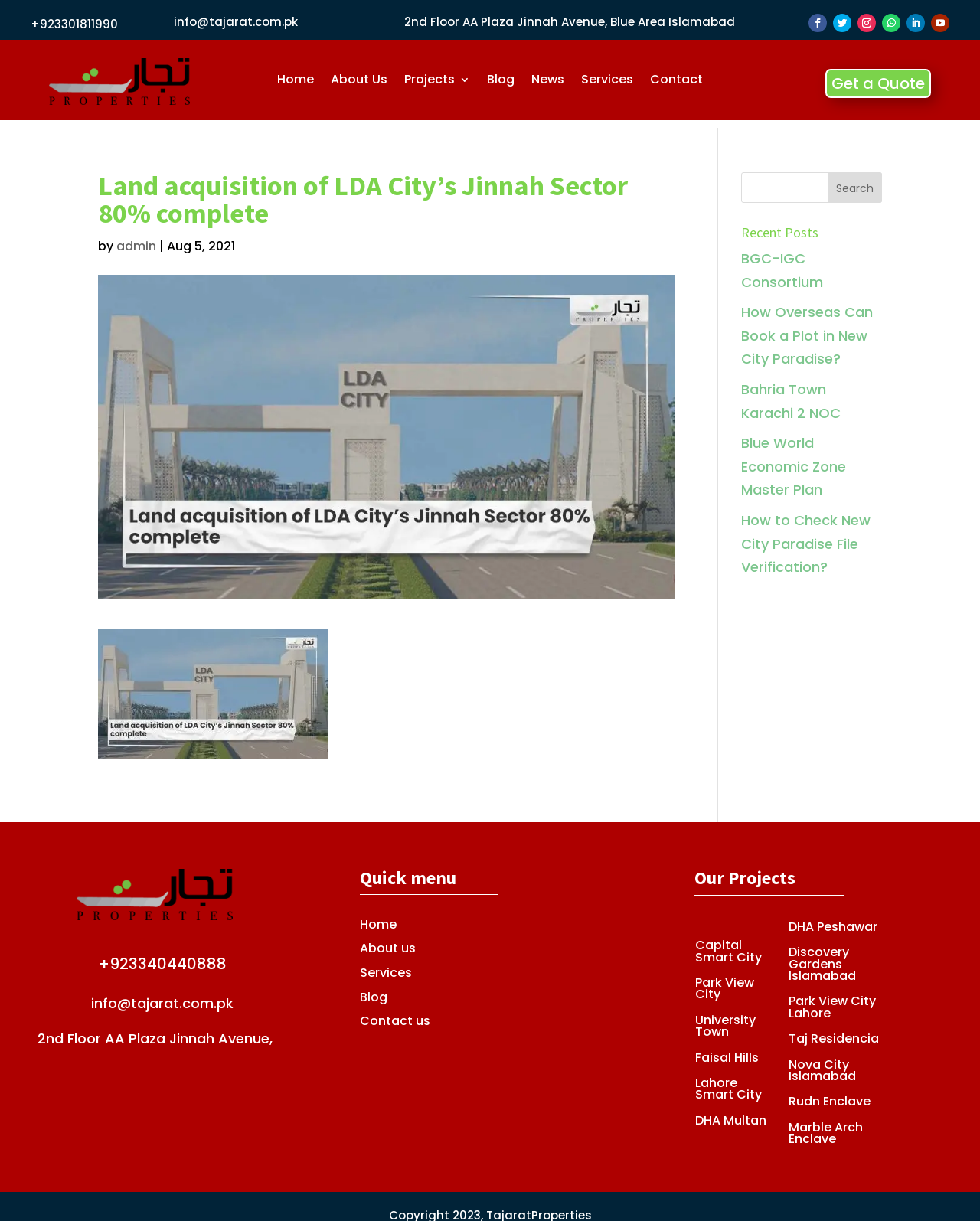Determine the bounding box coordinates for the element that should be clicked to follow this instruction: "Contact the editor". The coordinates should be given as four float numbers between 0 and 1, in the format [left, top, right, bottom].

None